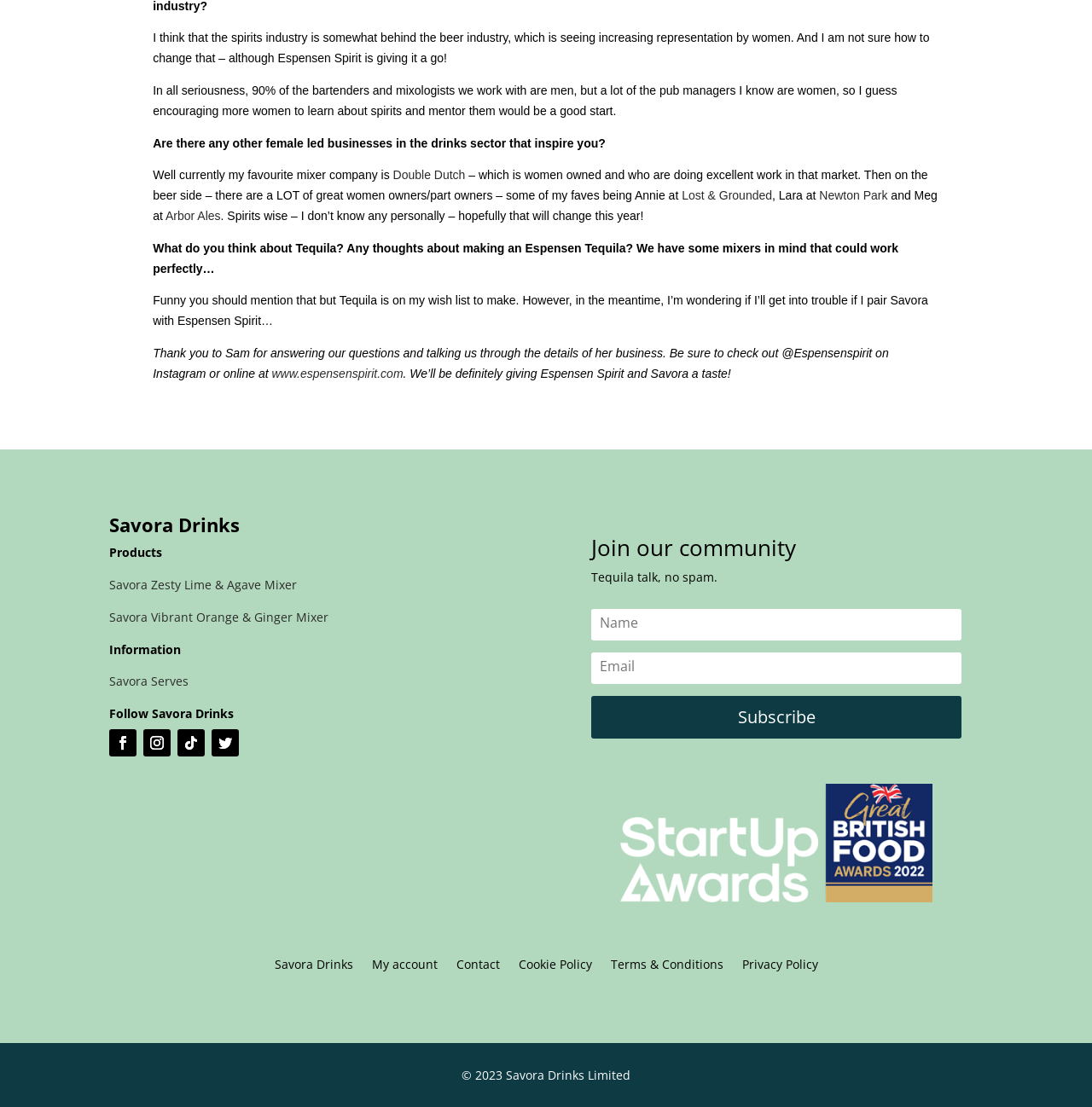With reference to the image, please provide a detailed answer to the following question: What is the name of the spirit company mentioned?

The name of the spirit company mentioned is Espensen Spirit, which is mentioned in the text as a company that is giving it a go in terms of increasing representation by women in the spirits industry.